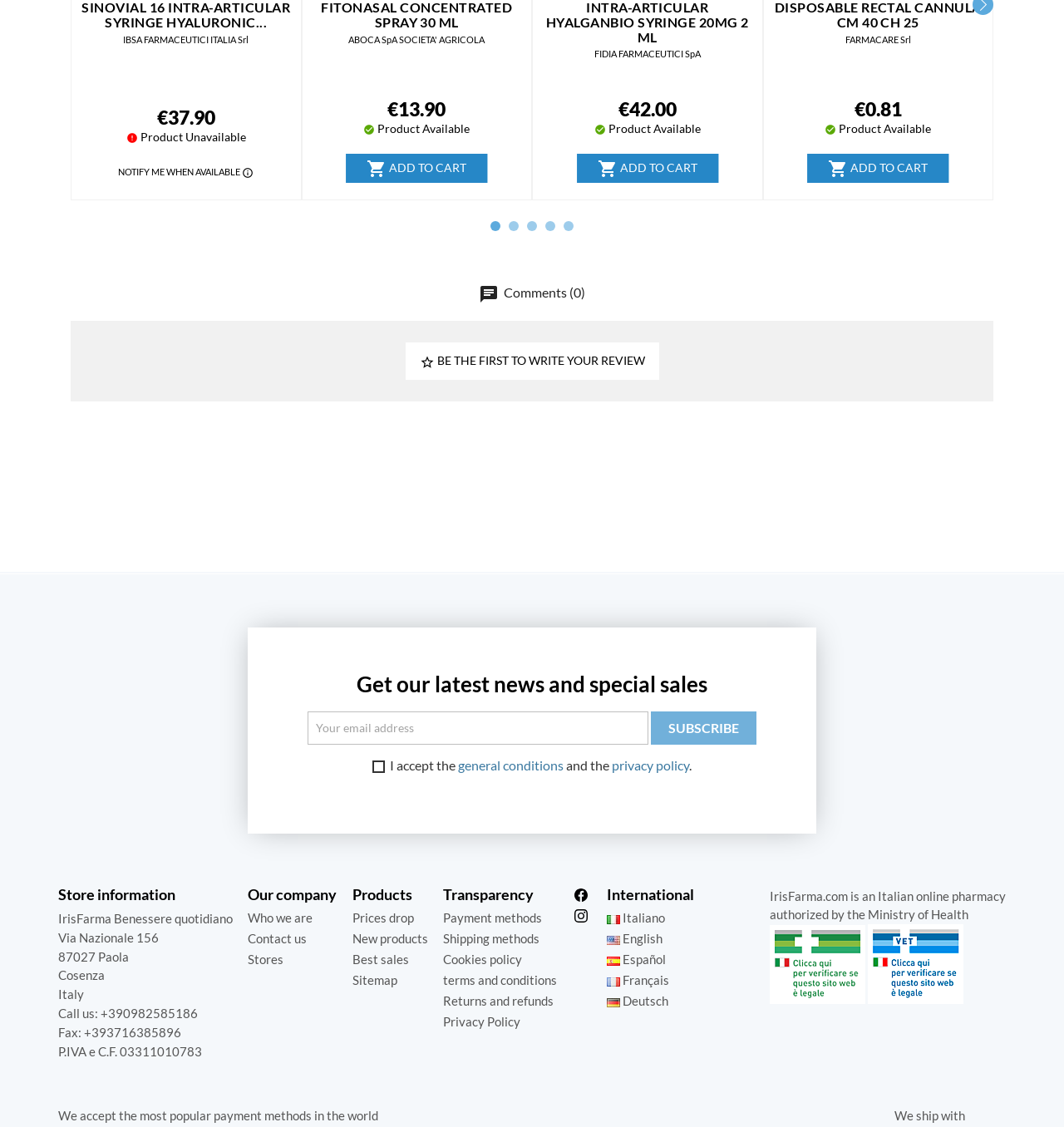Using the provided element description "Payment methods", determine the bounding box coordinates of the UI element.

[0.416, 0.808, 0.509, 0.821]